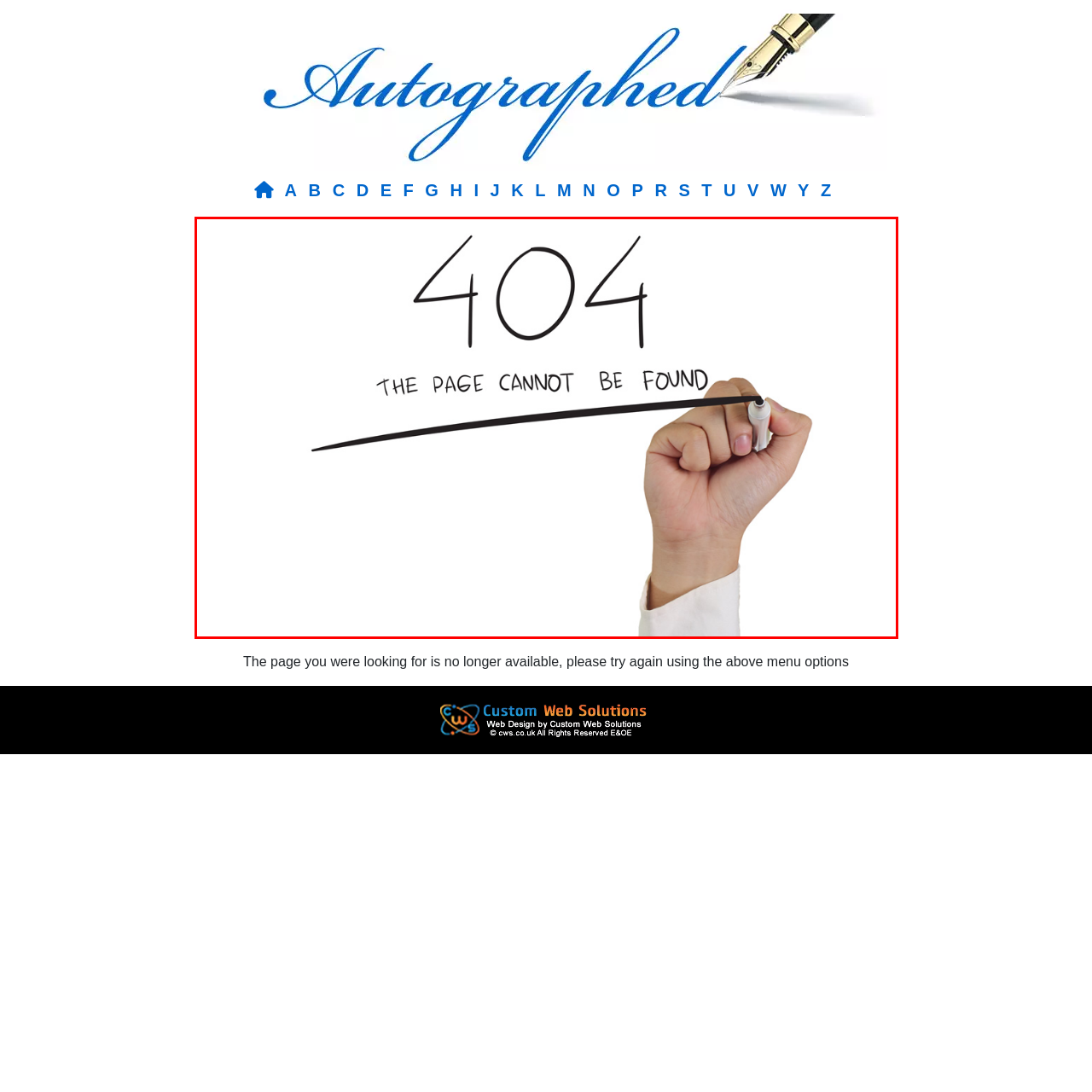Please look at the highlighted area within the red border and provide the answer to this question using just one word or phrase: 
What is the prominent text written at the top?

404